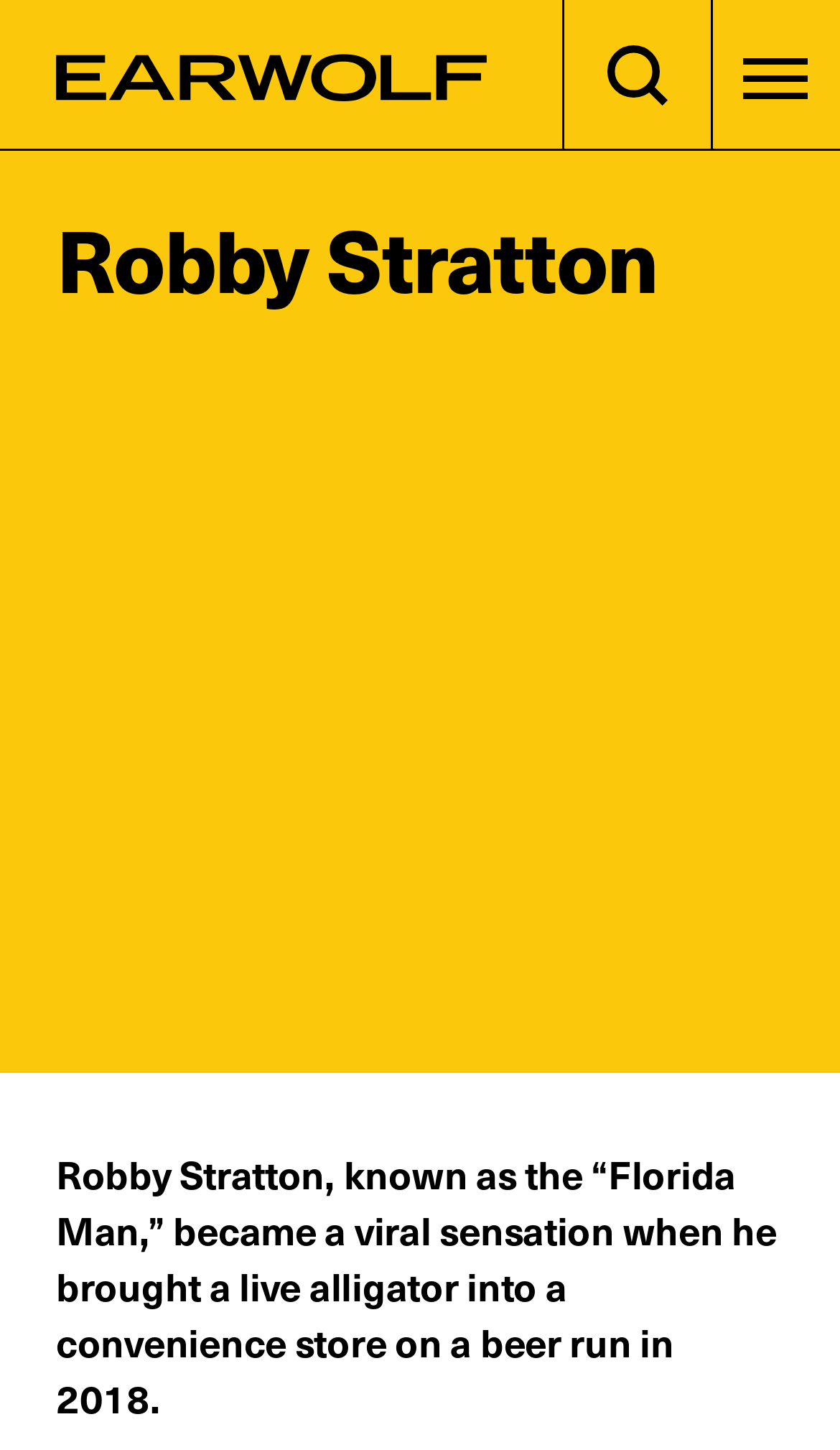Find and provide the bounding box coordinates for the UI element described with: "aria-label="Earwolf" title="Earwolf"".

[0.067, 0.037, 0.579, 0.069]